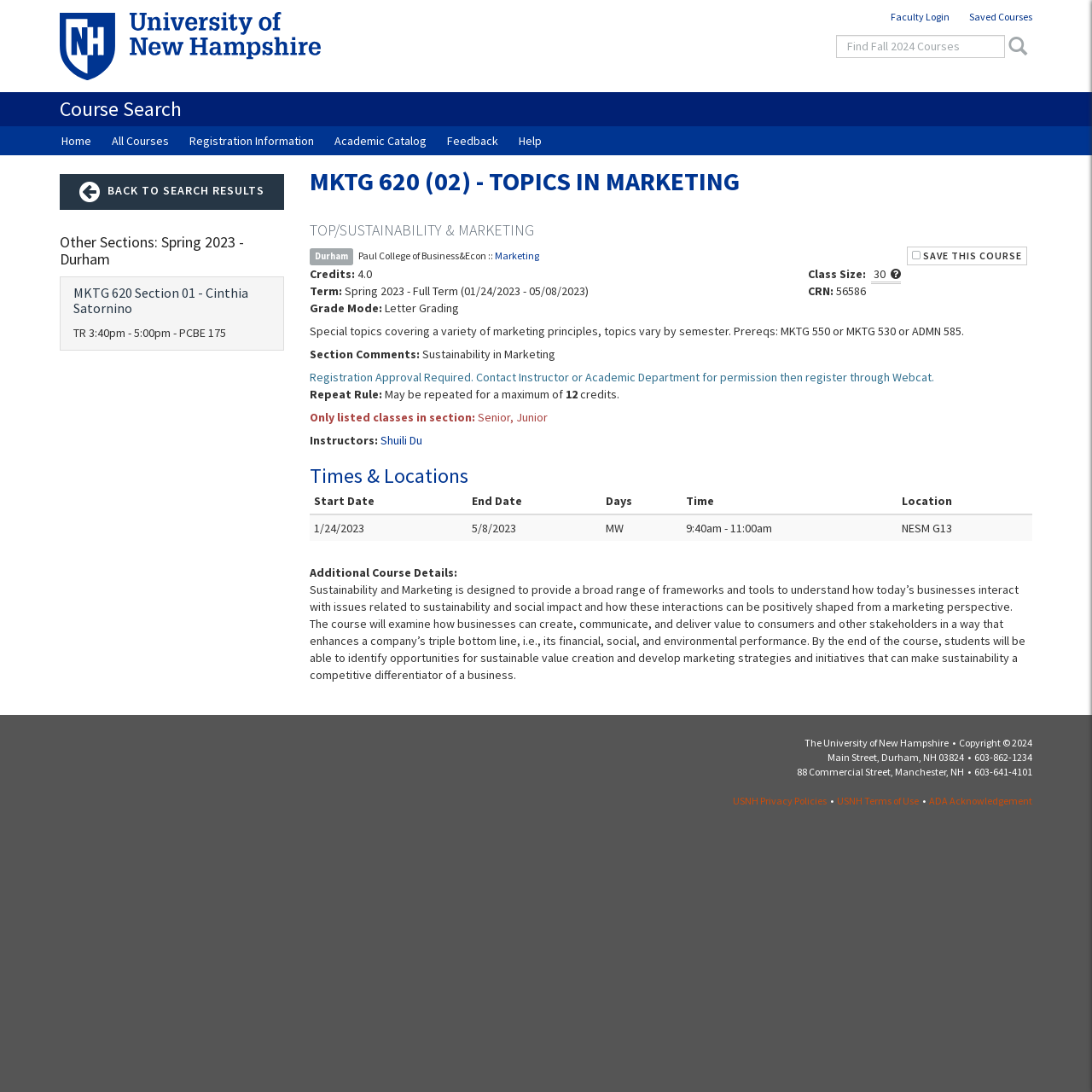What is the topic of this course?
Please answer the question as detailed as possible.

I found the topic by looking at the static text element with the text 'Sustainability and Marketing is designed to provide a broad range of frameworks and tools...' which is located in the 'Additional Course Details' section of the webpage.